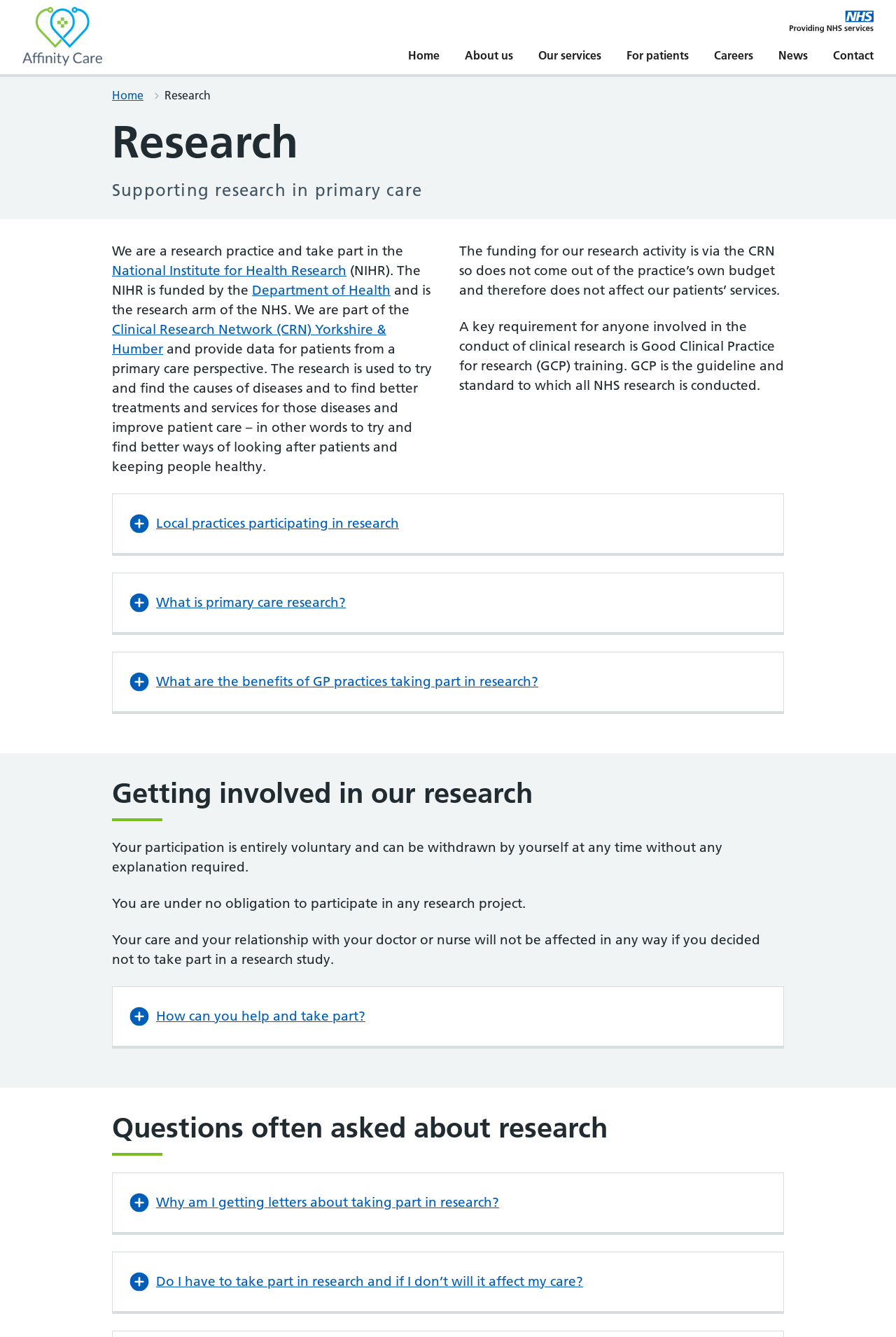Using the details from the image, please elaborate on the following question: What is GCP training?

GCP training is mentioned in the paragraph that starts with 'A key requirement for anyone involved in the conduct of clinical research is Good Clinical Practice for research (GCP) training...'. This paragraph explains that GCP is the guideline and standard to which all NHS research is conducted.